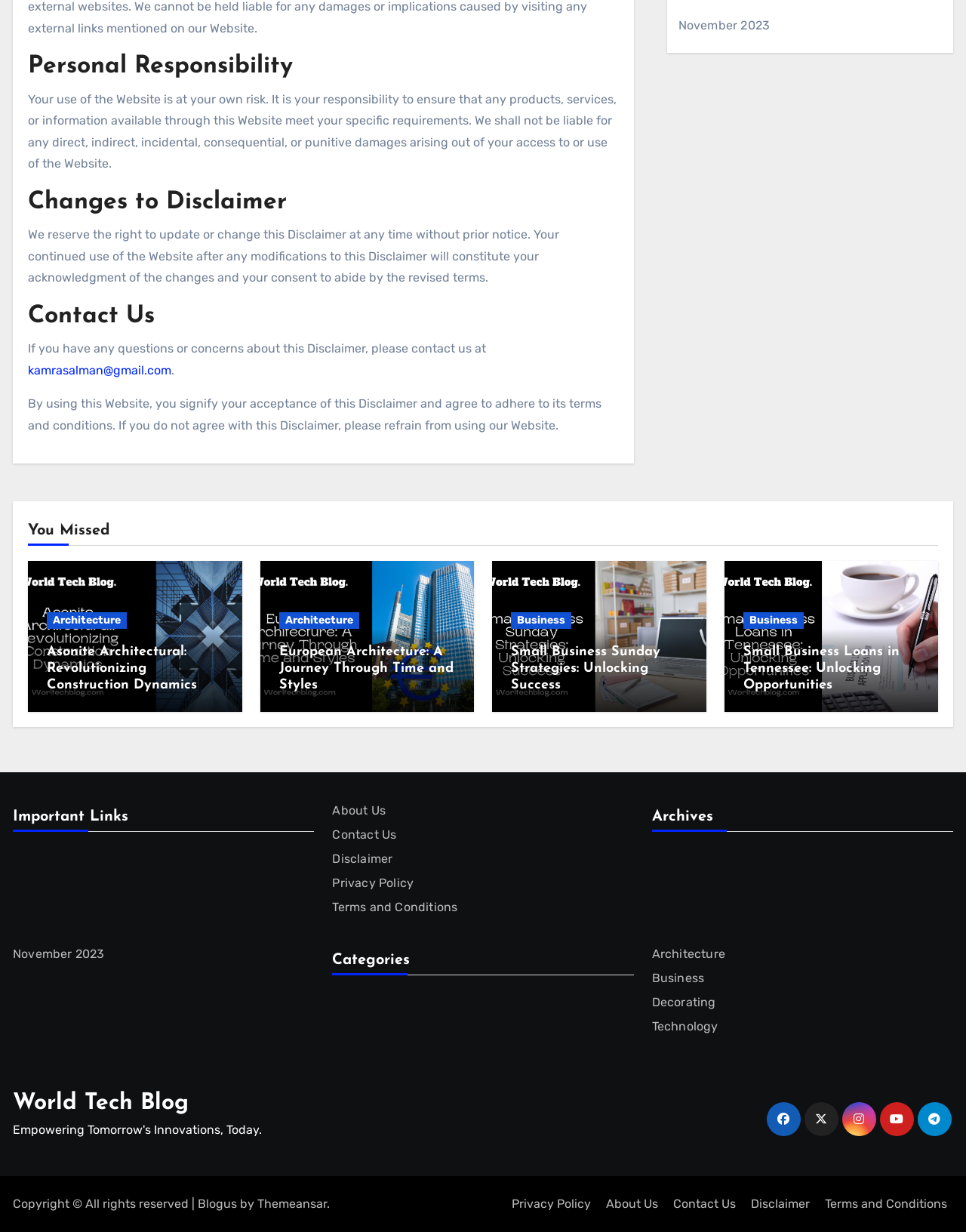Bounding box coordinates are specified in the format (top-left x, top-left y, bottom-right x, bottom-right y). All values are floating point numbers bounded between 0 and 1. Please provide the bounding box coordinate of the region this sentence describes: About Us

[0.621, 0.964, 0.688, 0.991]